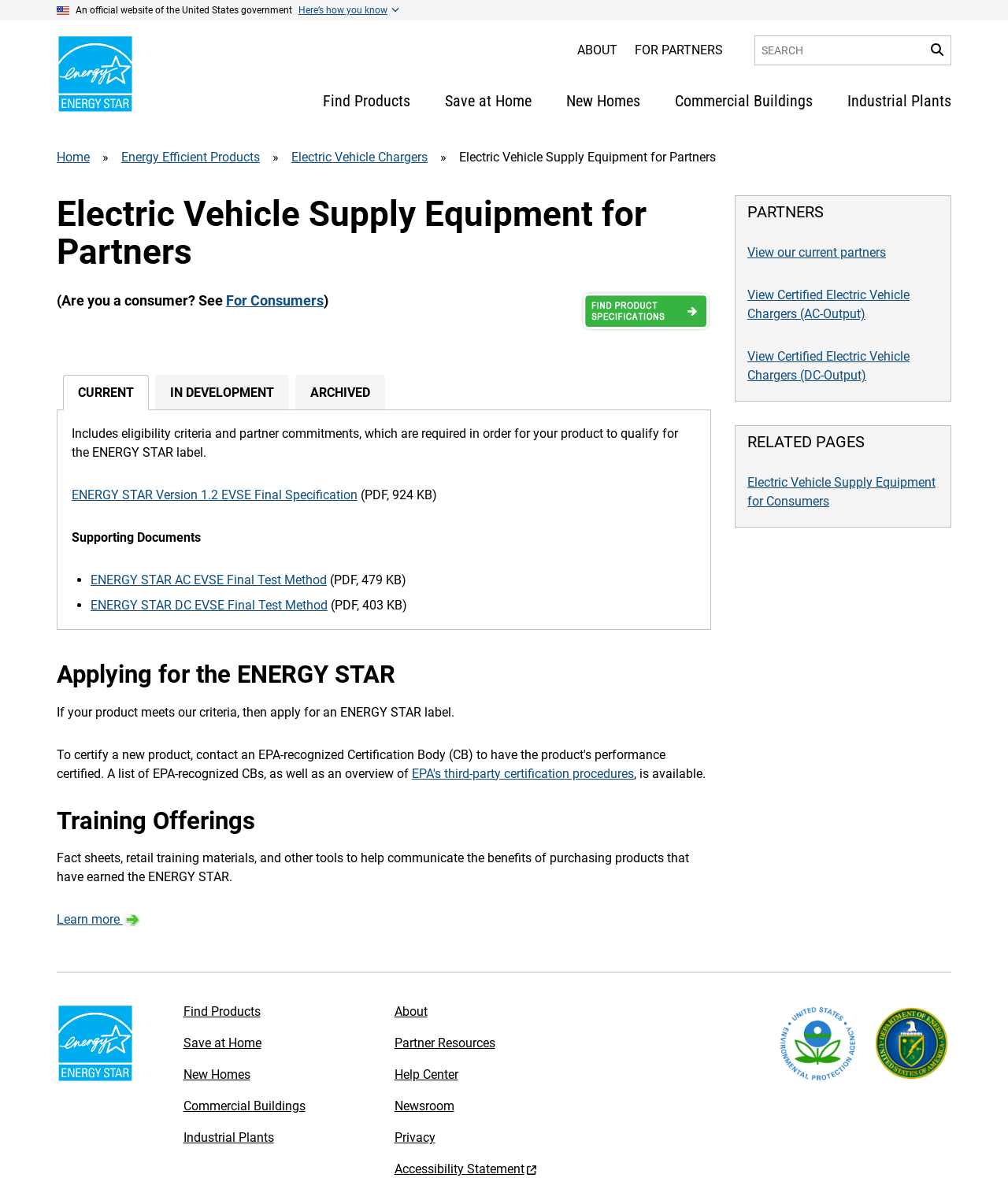Kindly determine the bounding box coordinates for the area that needs to be clicked to execute this instruction: "Search for products".

[0.749, 0.03, 0.943, 0.054]